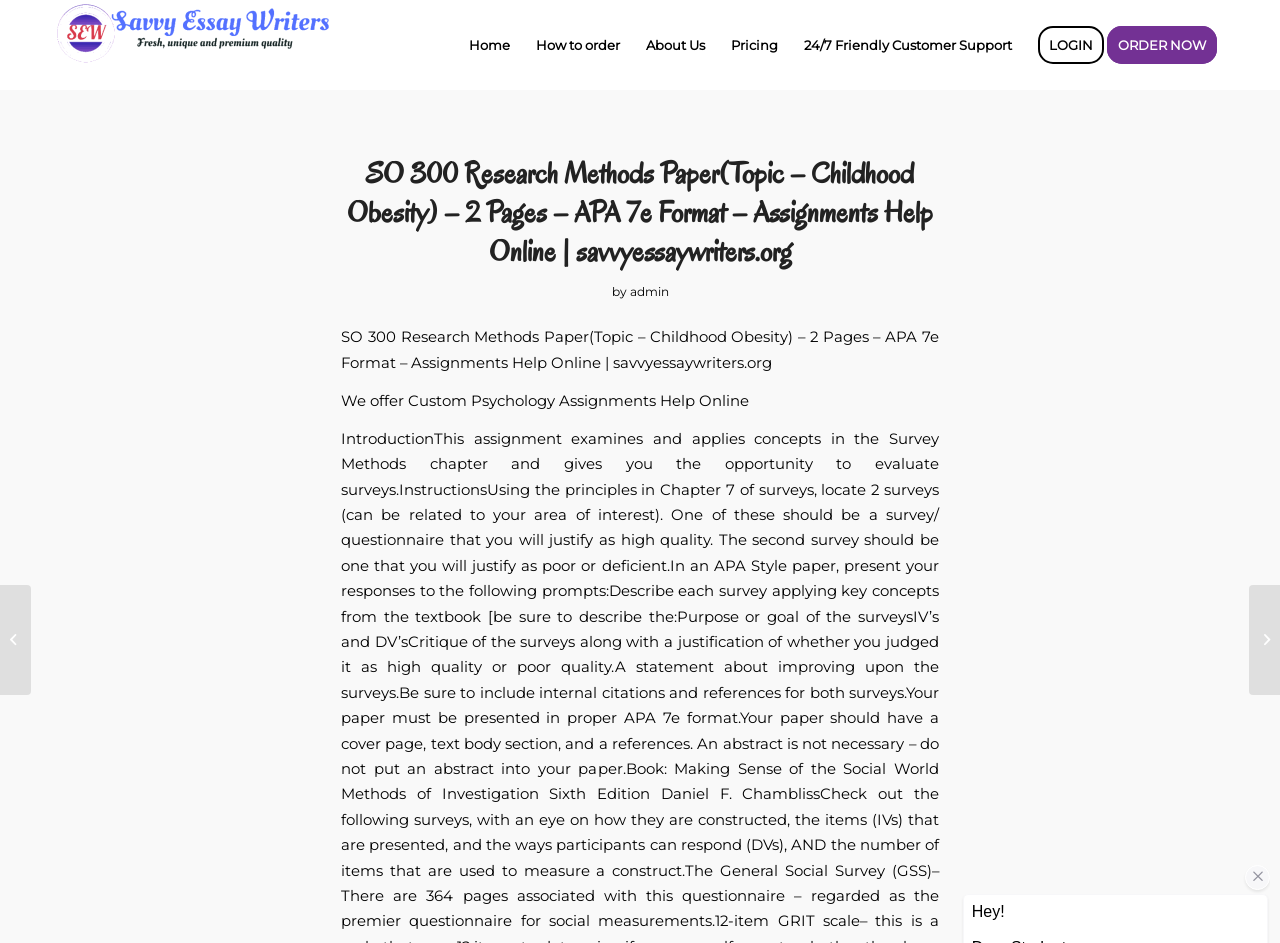Mark the bounding box of the element that matches the following description: "ORDER NOW".

[0.865, 0.001, 0.961, 0.094]